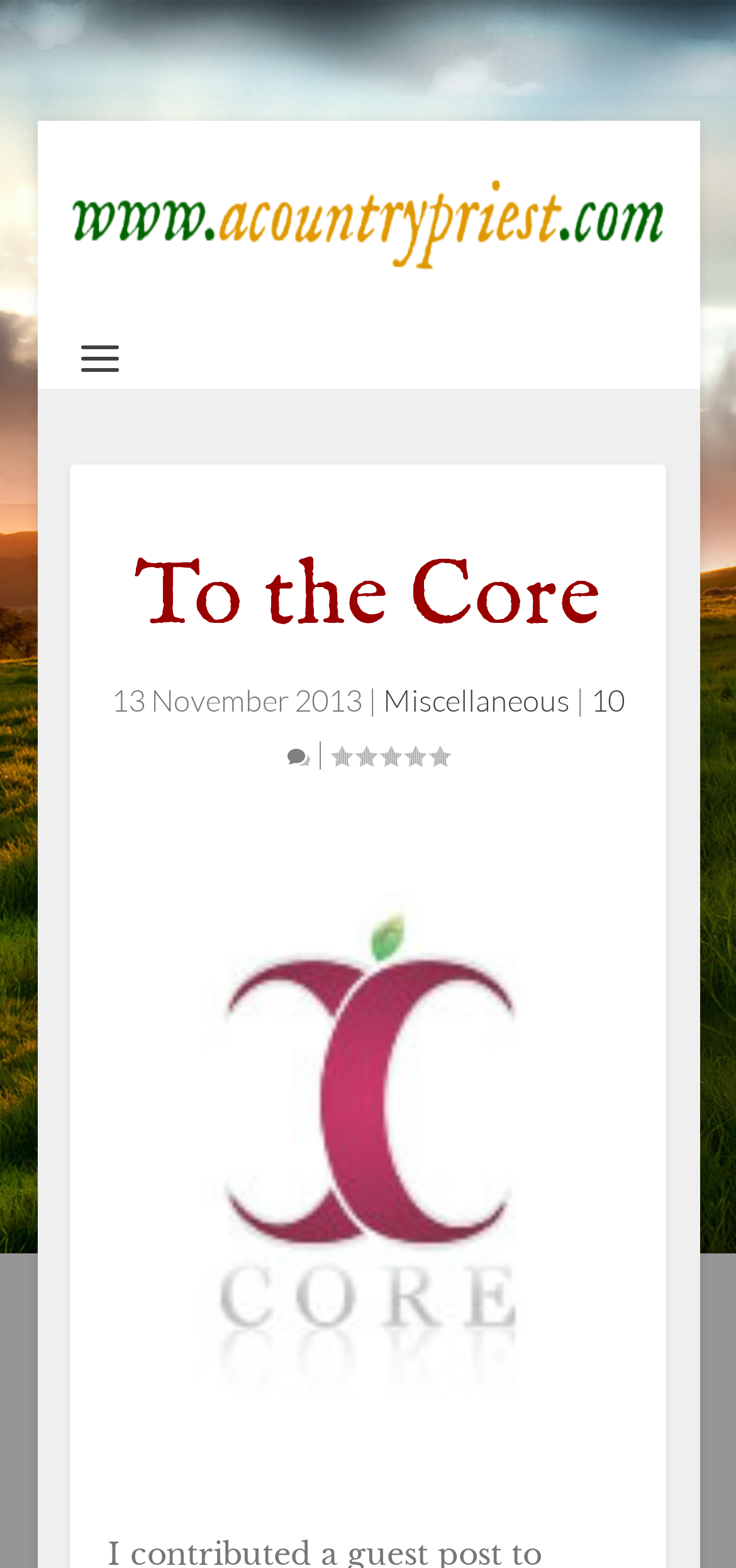Using the given description, provide the bounding box coordinates formatted as (top-left x, top-left y, bottom-right x, bottom-right y), with all values being floating point numbers between 0 and 1. Description: 10

[0.391, 0.435, 0.849, 0.492]